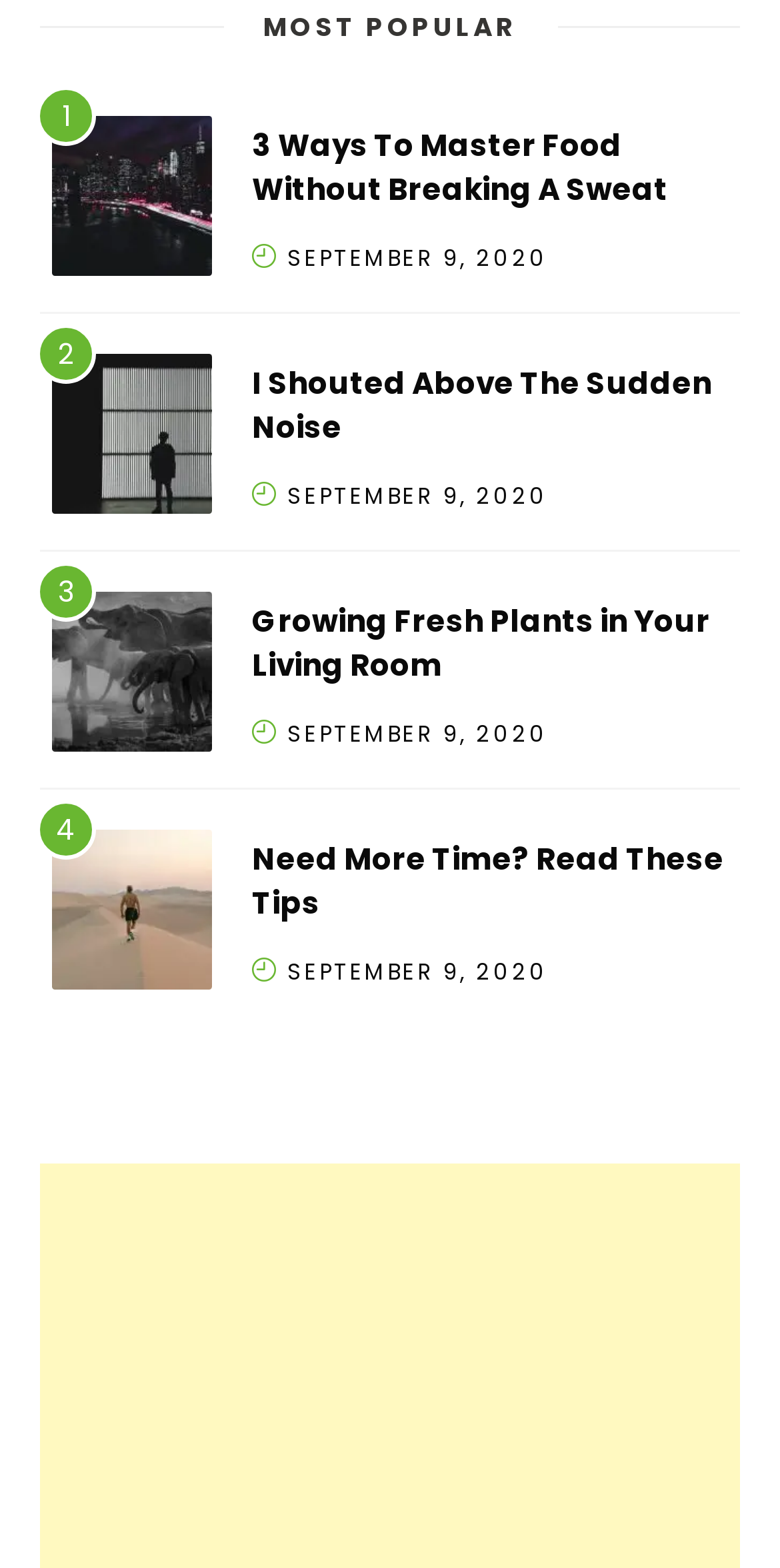Determine the bounding box coordinates of the UI element that matches the following description: "September 9, 2020". The coordinates should be four float numbers between 0 and 1 in the format [left, top, right, bottom].

[0.368, 0.457, 0.703, 0.478]